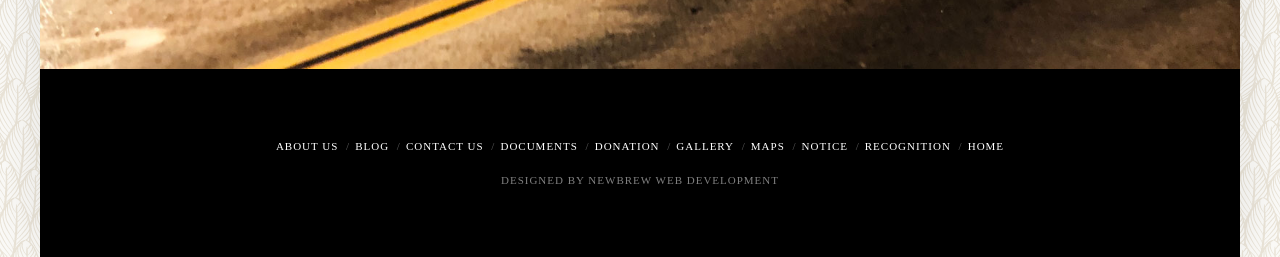Provide a brief response in the form of a single word or phrase:
What is the orientation of the separator element?

horizontal